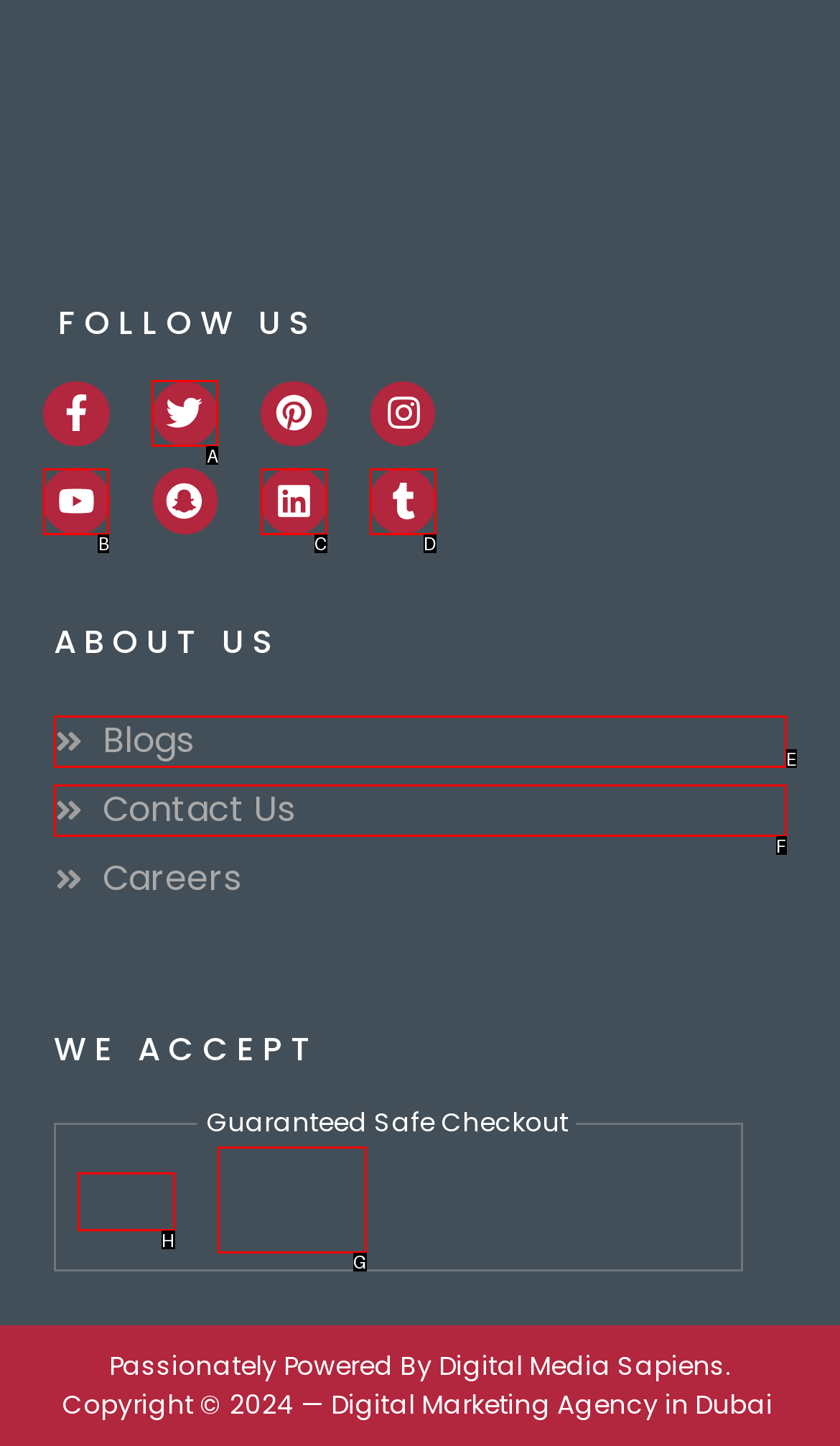Find the option that fits the given description: Contact Us
Answer with the letter representing the correct choice directly.

F